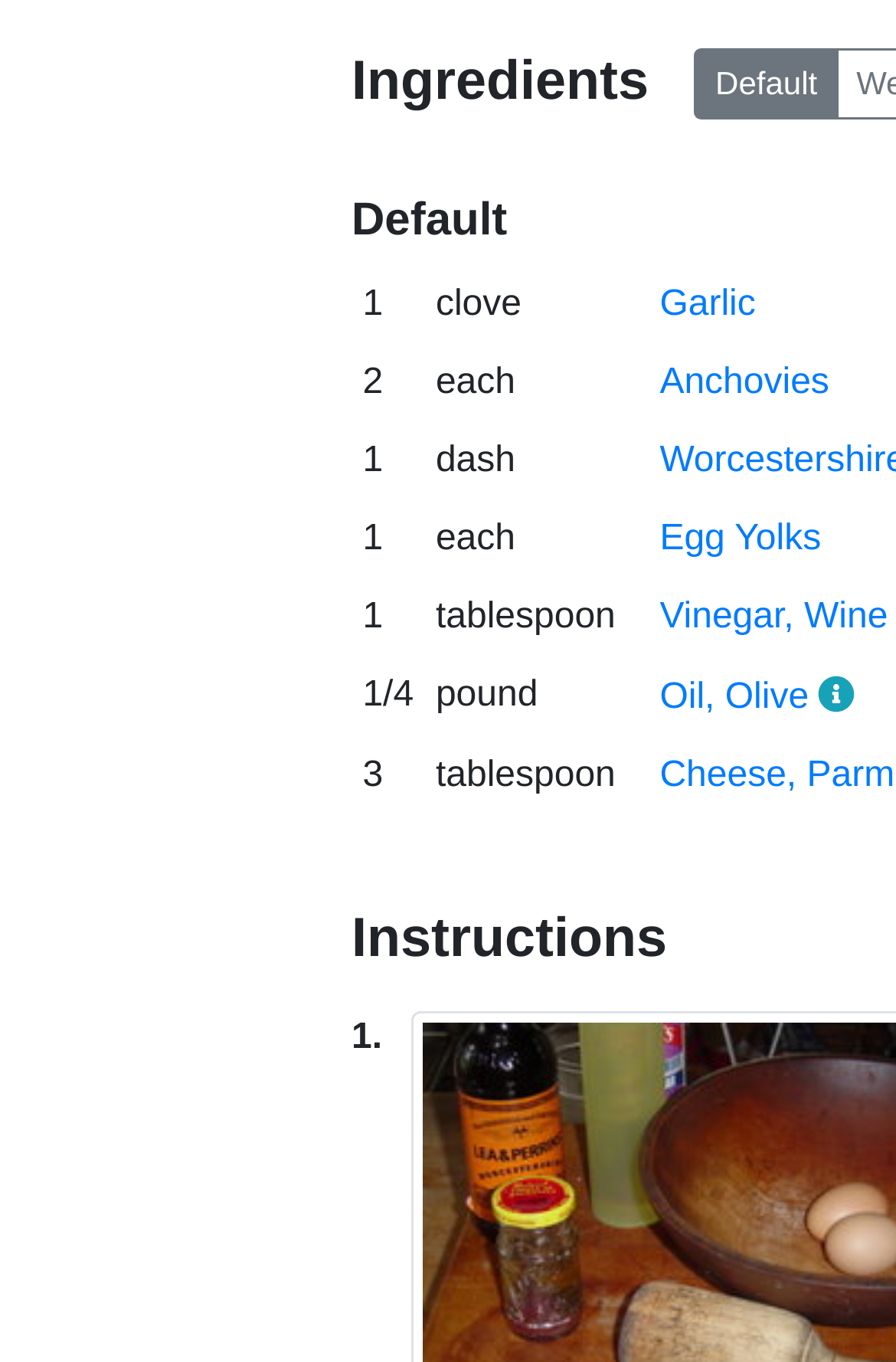Please determine the bounding box coordinates of the element's region to click for the following instruction: "Click on the 'Garlic' link".

[0.736, 0.209, 0.843, 0.238]